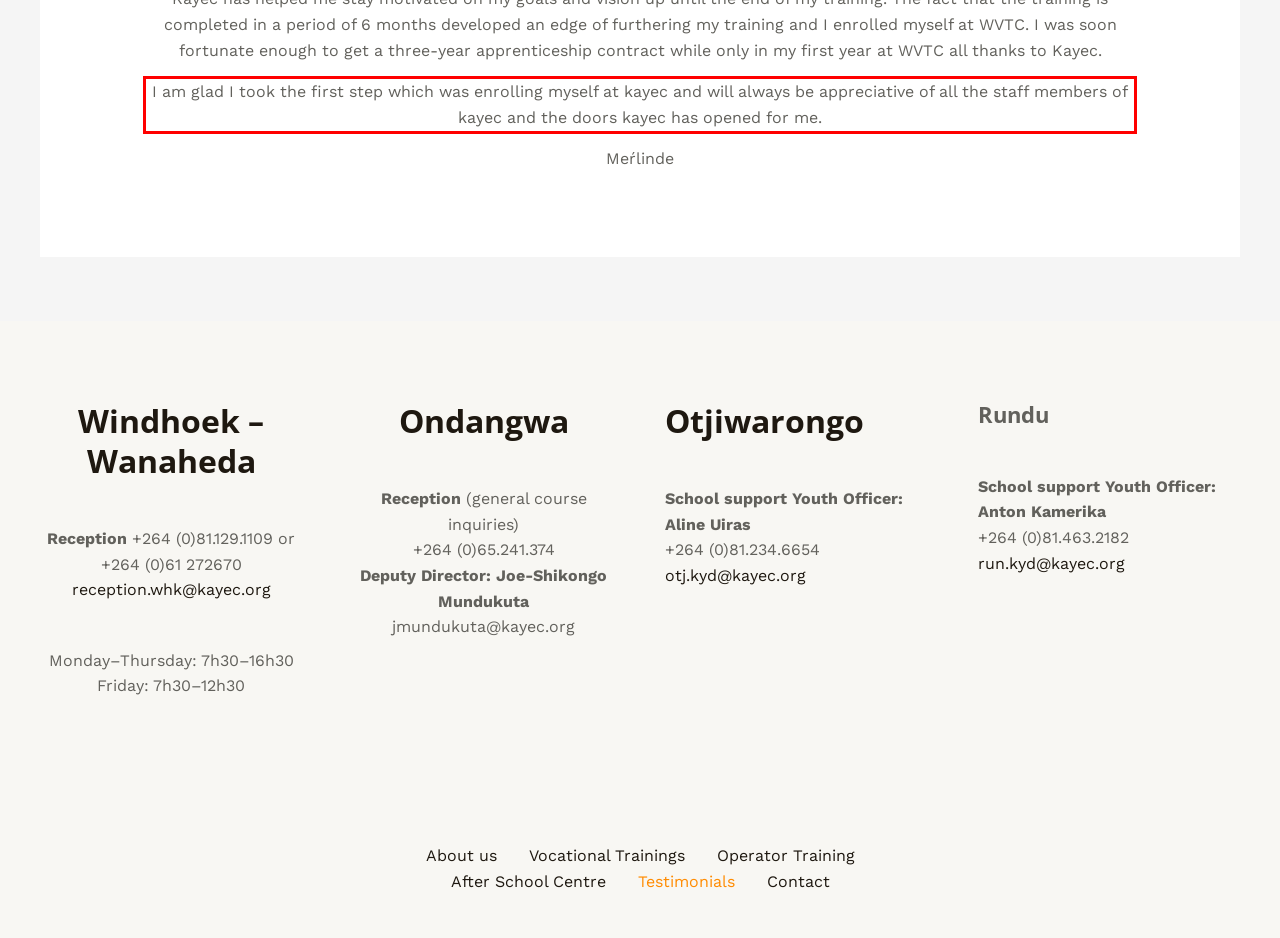Observe the screenshot of the webpage, locate the red bounding box, and extract the text content within it.

I am glad I took the first step which was enrolling myself at kayec and will always be appreciative of all the staff members of kayec and the doors kayec has opened for me.